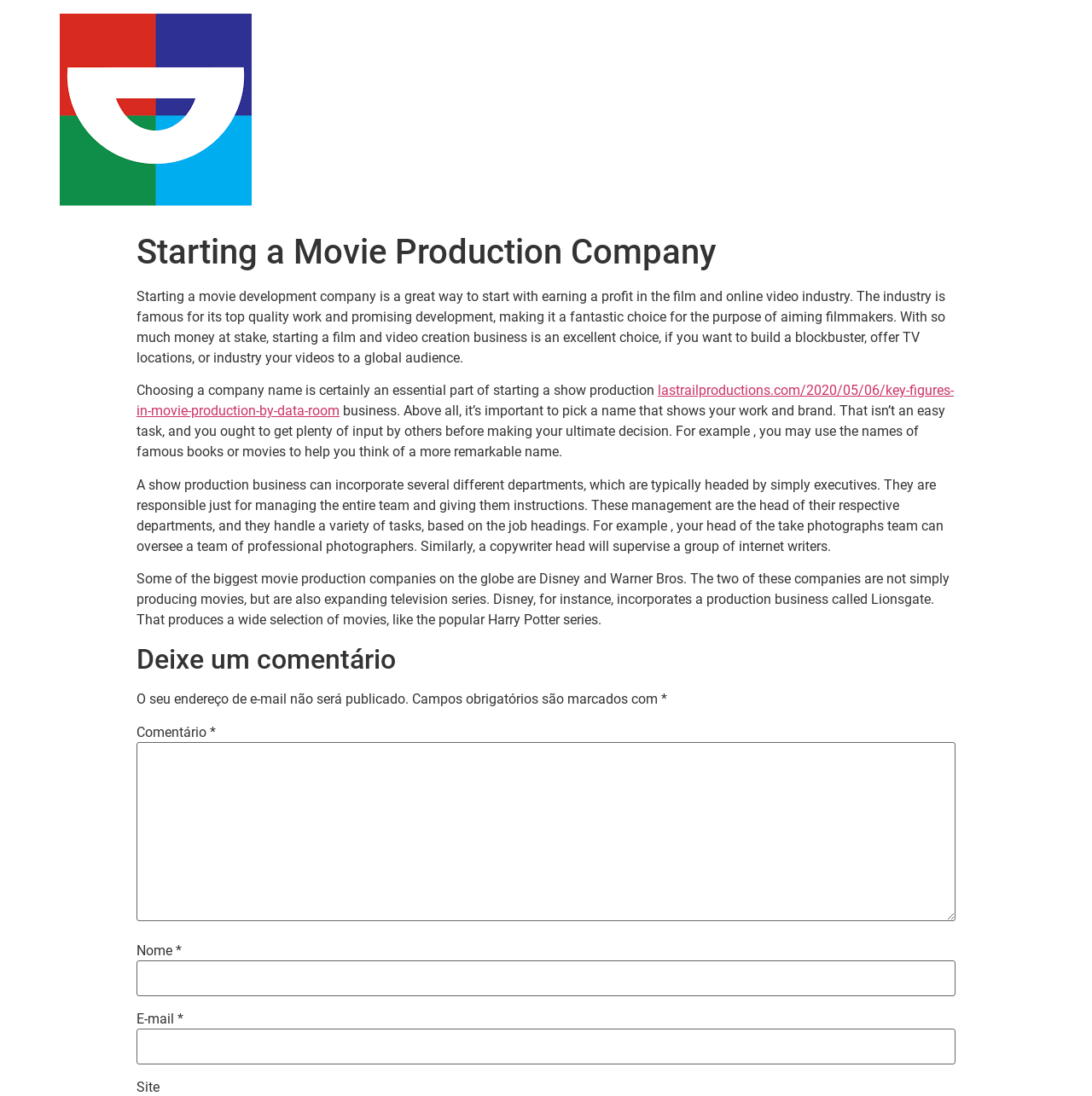Use one word or a short phrase to answer the question provided: 
What is the name of a production business owned by Disney?

Lionsgate